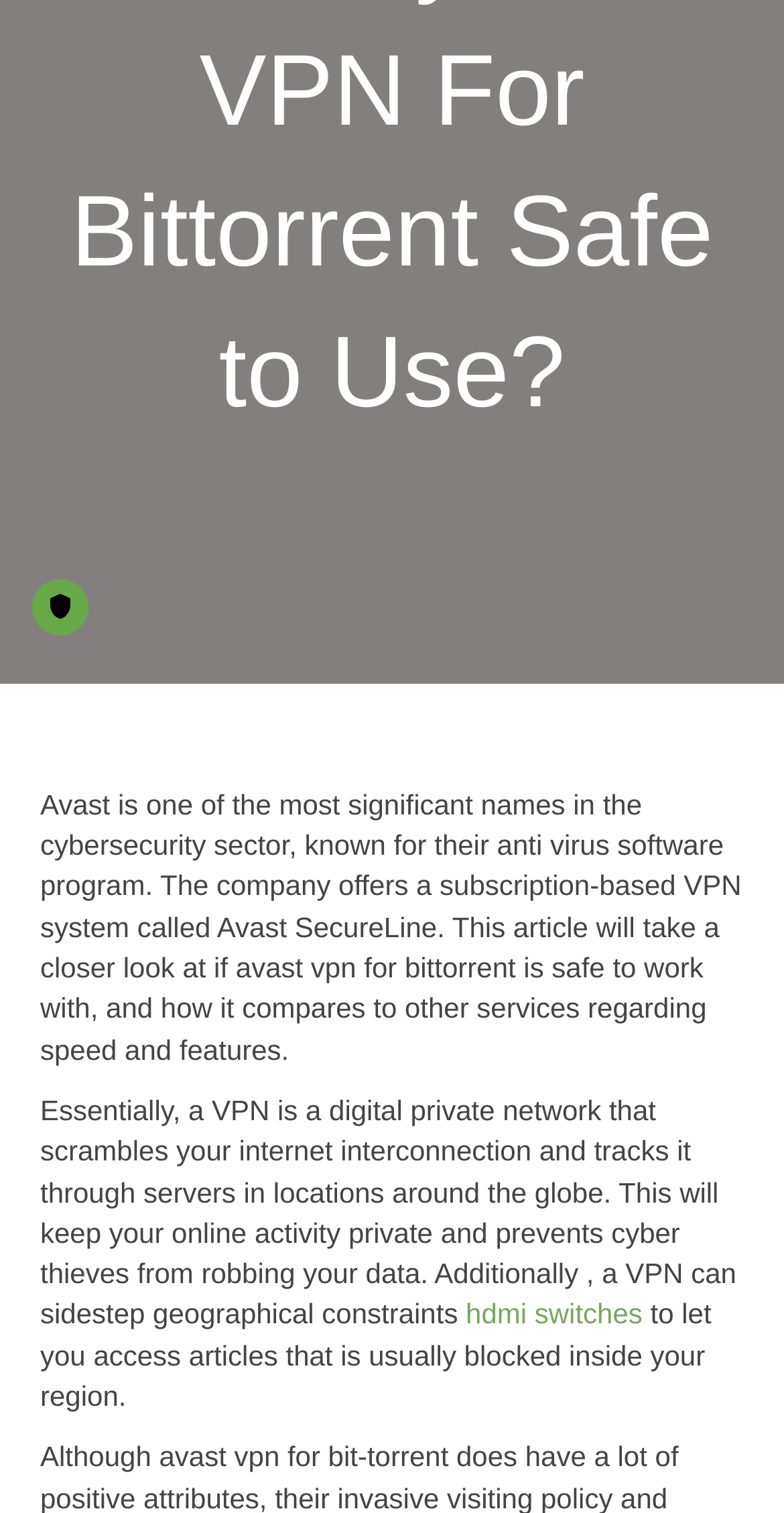Given the element description hdmi switches, identify the bounding box coordinates for the UI element on the webpage screenshot. The format should be (top-left x, top-left y, bottom-right x, bottom-right y), with values between 0 and 1.

[0.594, 0.858, 0.82, 0.879]